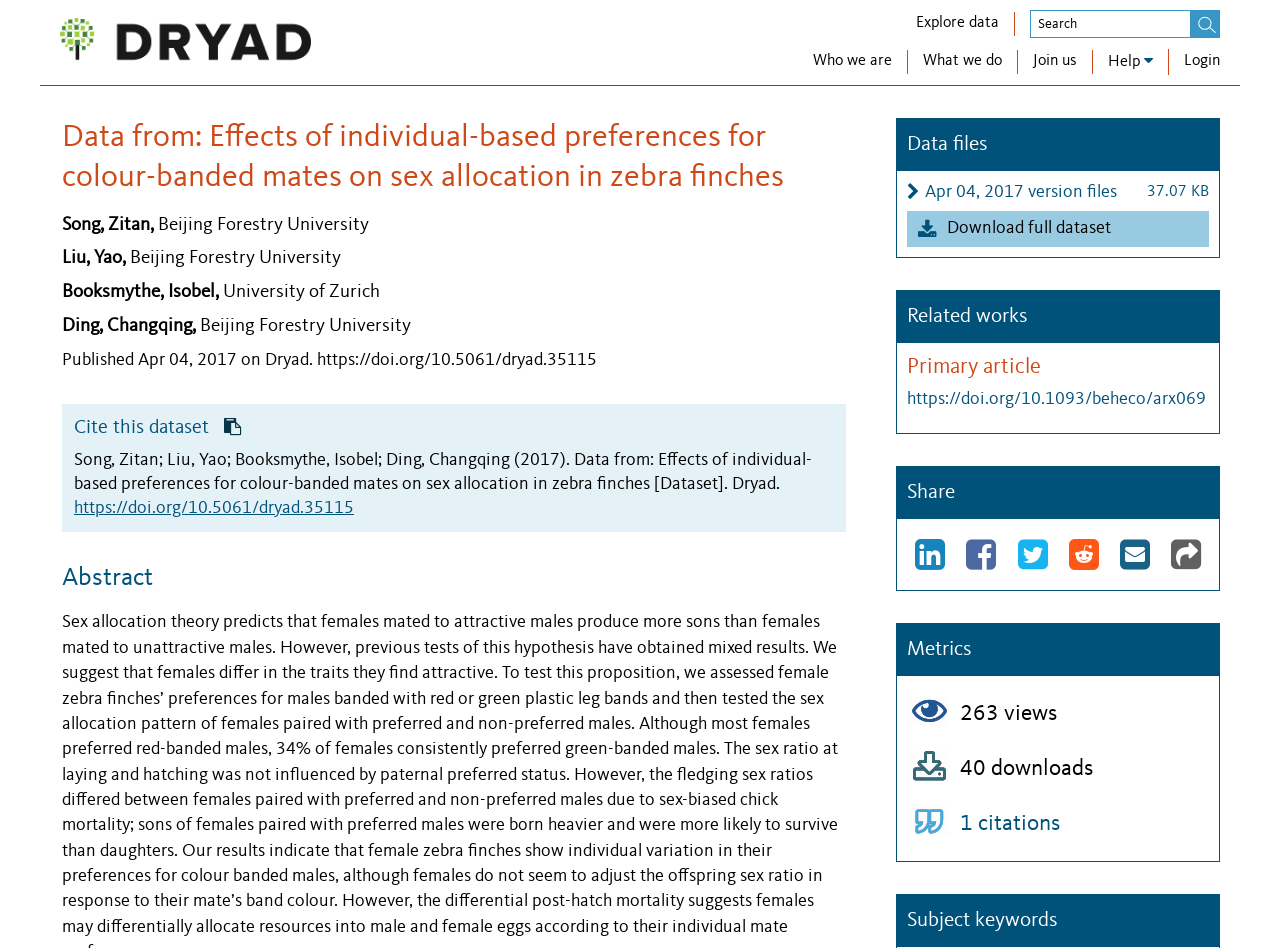Given the element description "Copy link to this page", identify the bounding box of the corresponding UI element.

[0.915, 0.567, 0.938, 0.604]